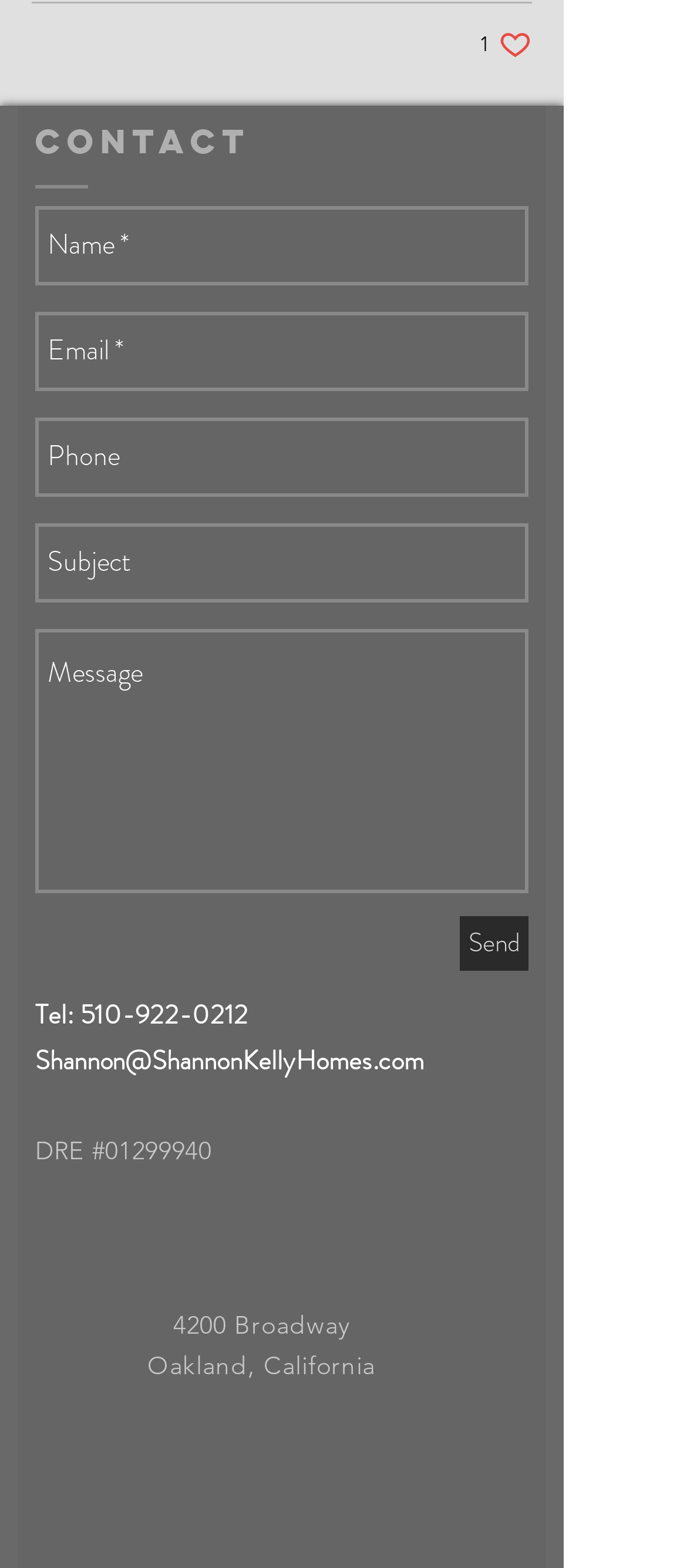Locate the bounding box coordinates of the element's region that should be clicked to carry out the following instruction: "Click on Credit Cards". The coordinates need to be four float numbers between 0 and 1, i.e., [left, top, right, bottom].

None